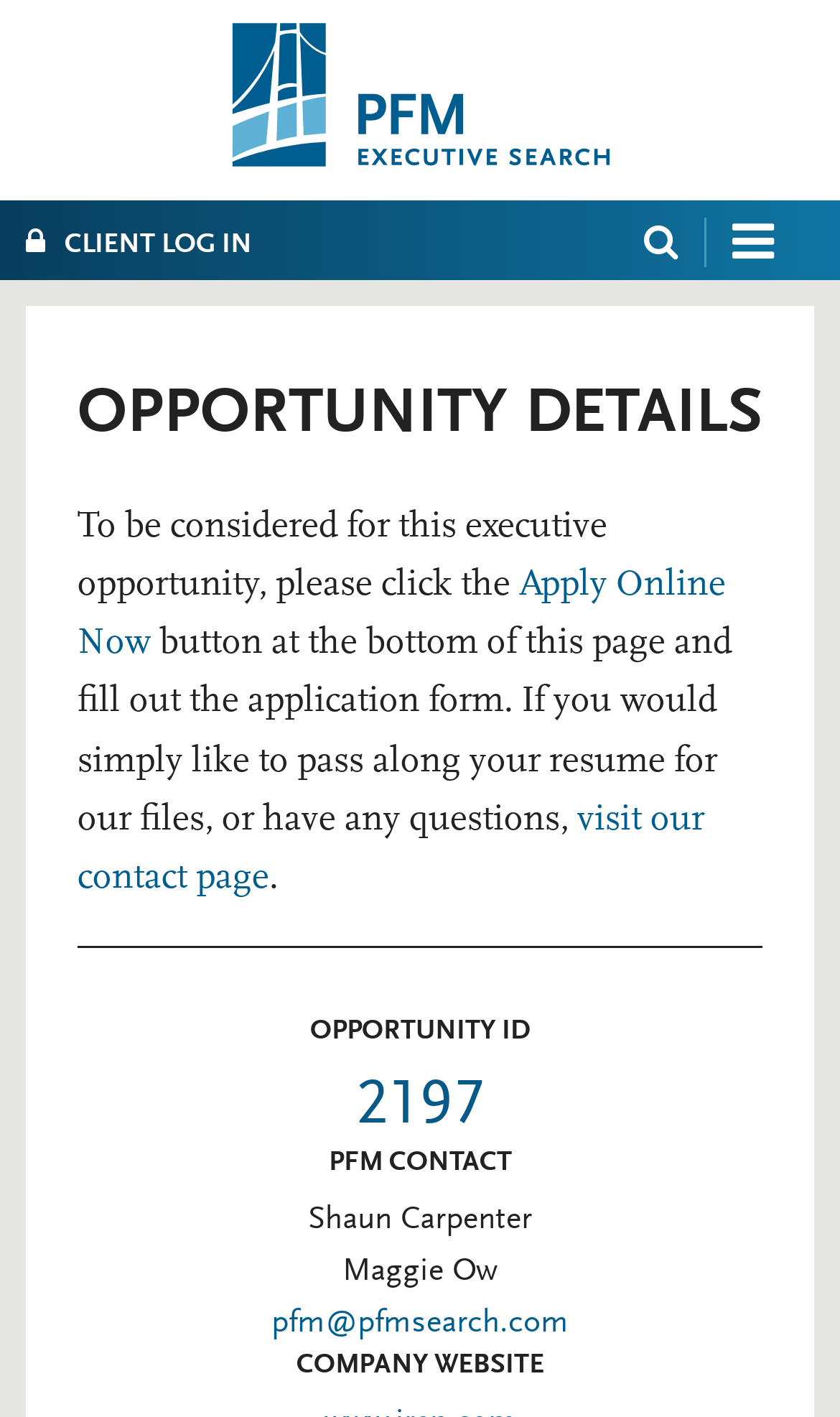Extract the text of the main heading from the webpage.

IREN
Vice President, Commercial